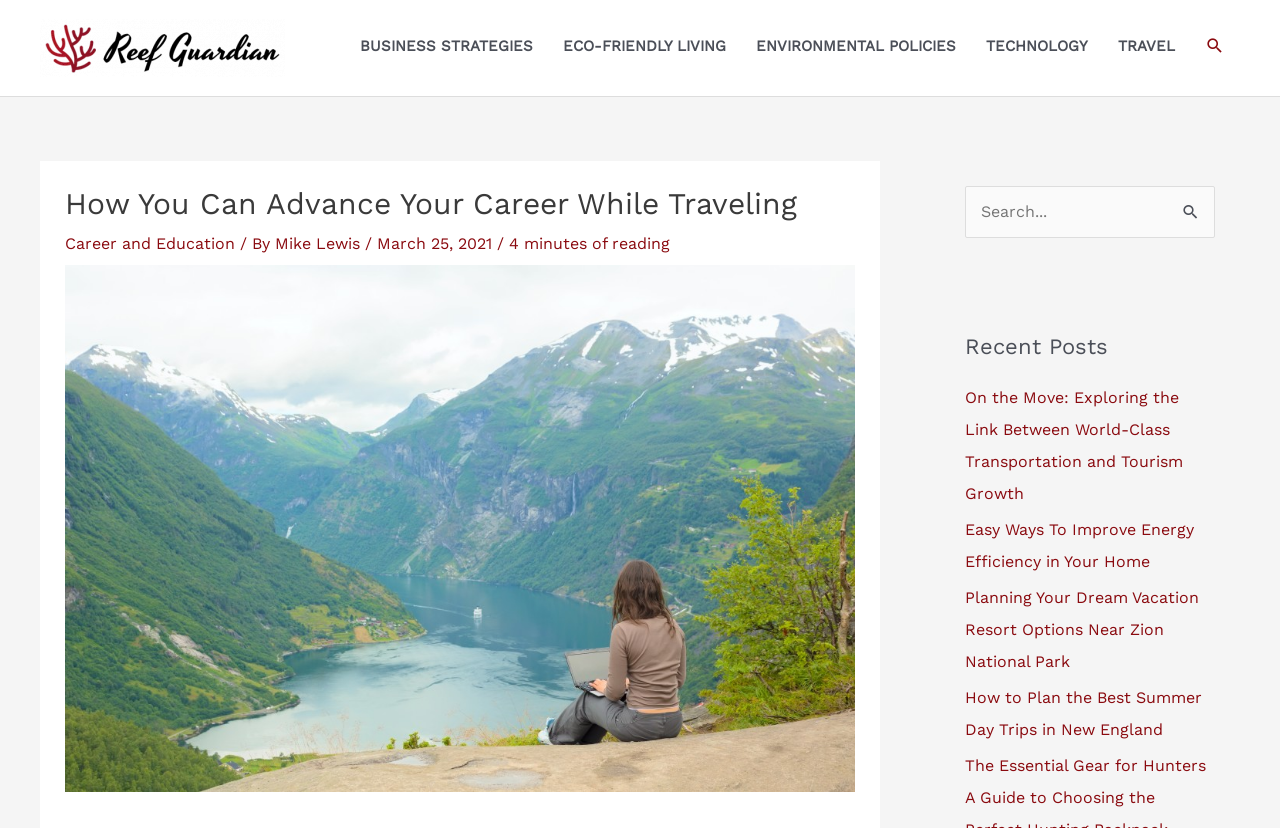Pinpoint the bounding box coordinates of the clickable element needed to complete the instruction: "Select an option from the 'WV Bookmarks' combo box". The coordinates should be provided as four float numbers between 0 and 1: [left, top, right, bottom].

None